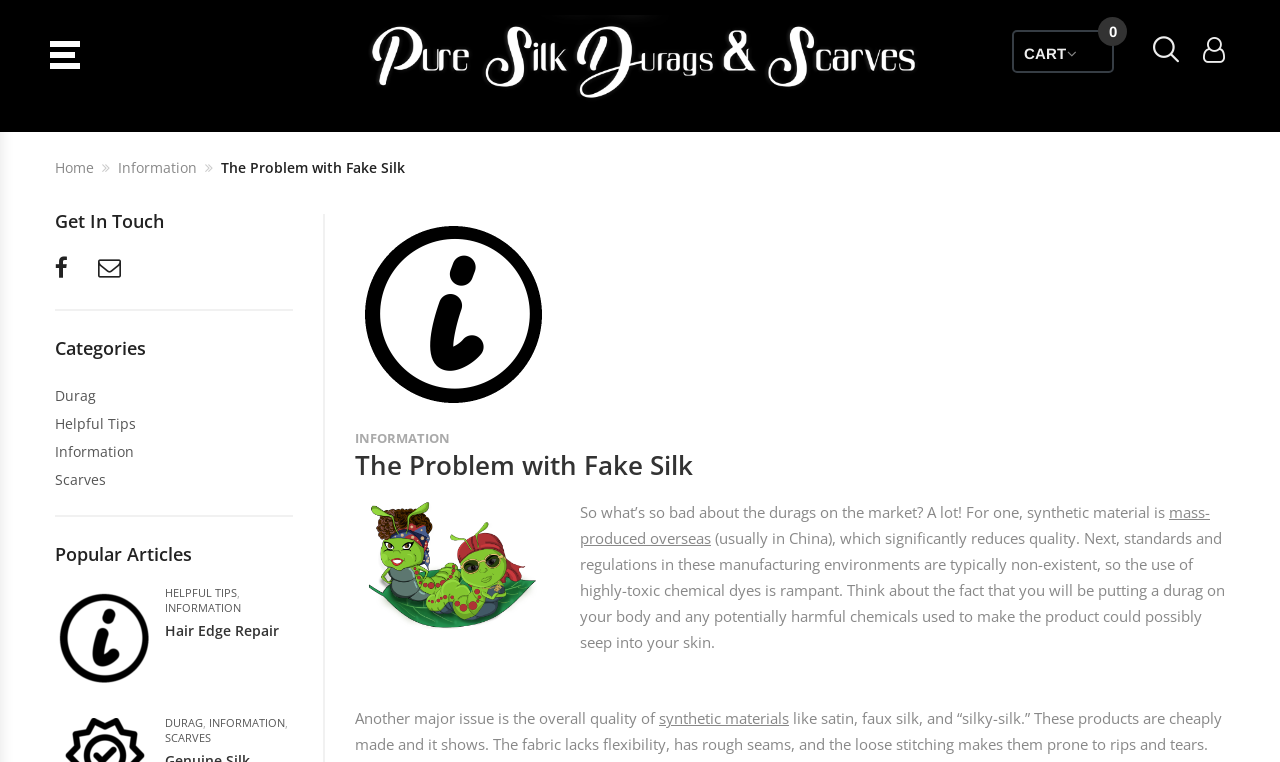What is the issue with synthetic materials mentioned in the article?
Answer the question with a single word or phrase, referring to the image.

toxic chemical dyes